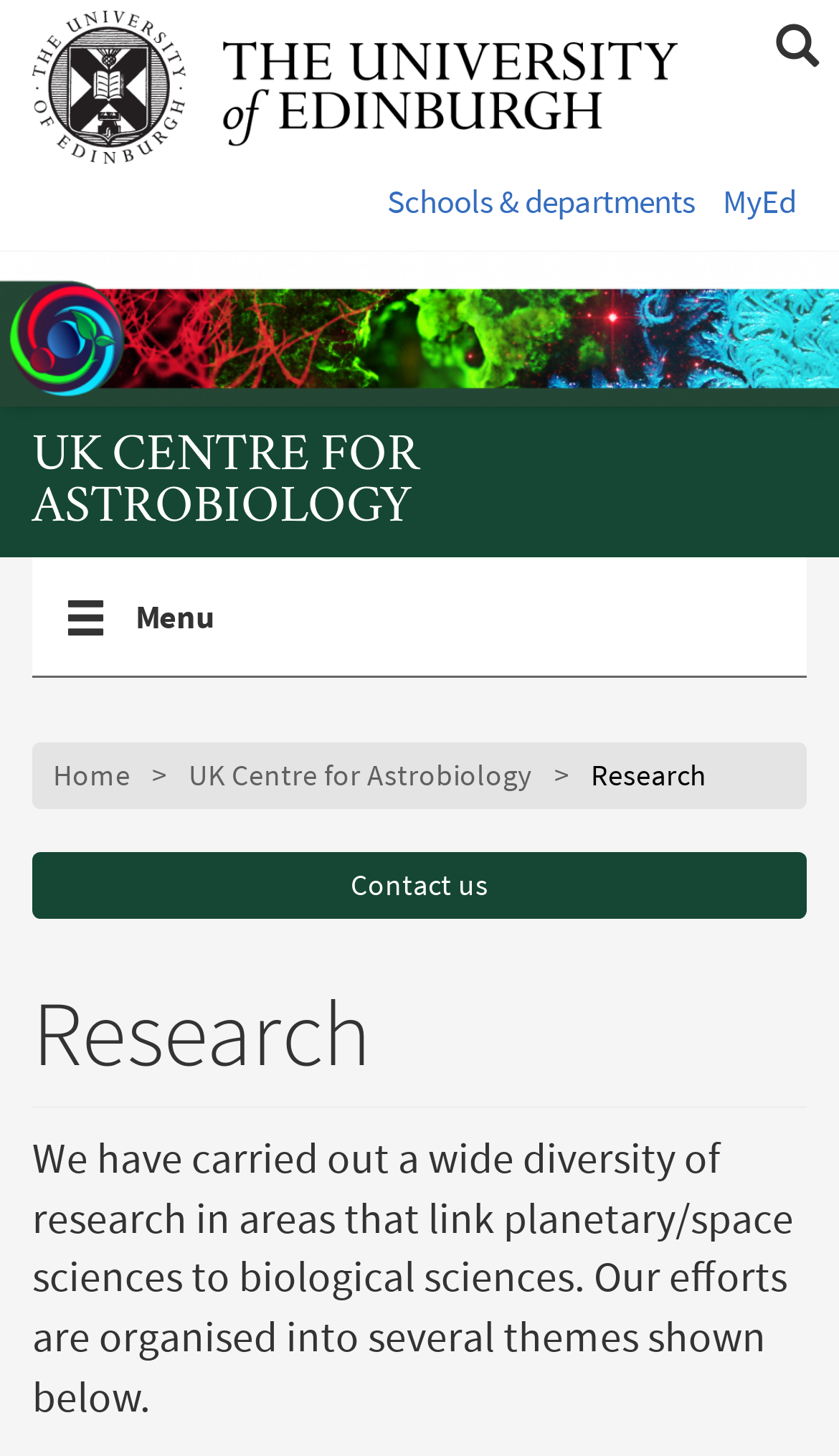Please locate the clickable area by providing the bounding box coordinates to follow this instruction: "Read terms and conditions".

None